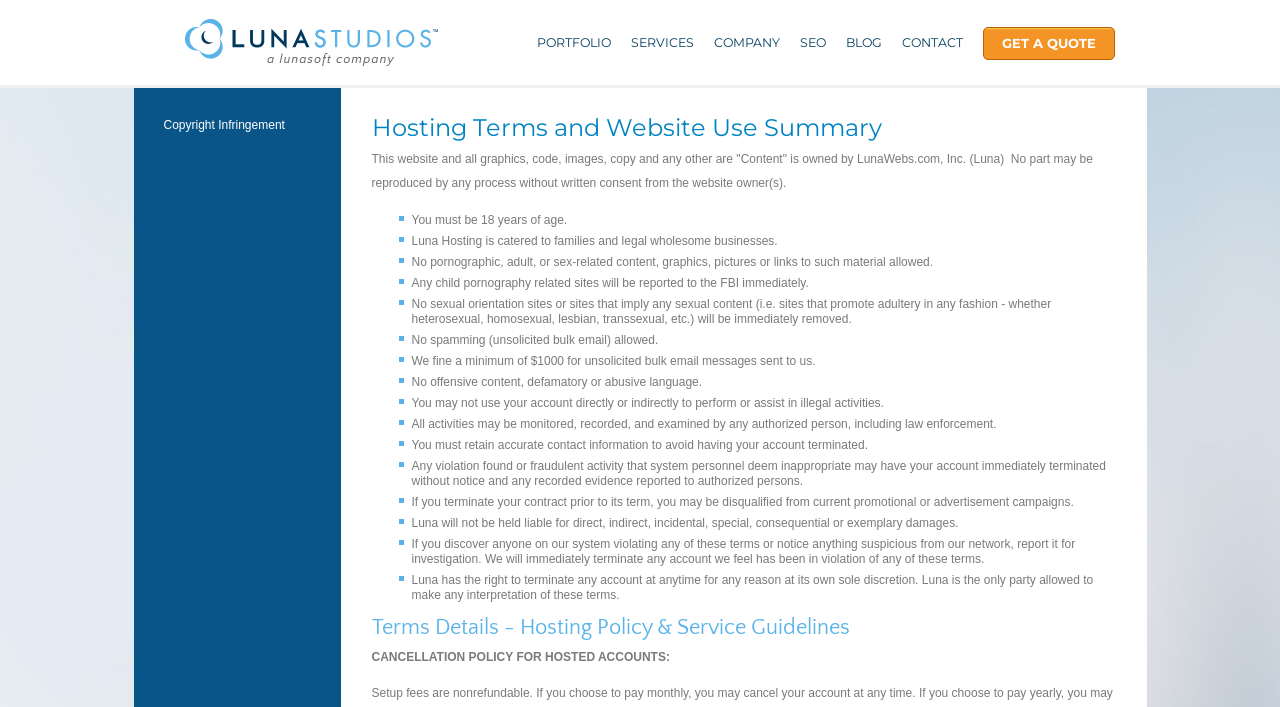Please find the bounding box coordinates of the section that needs to be clicked to achieve this instruction: "Click the 'LunaStudios Logo' link".

[0.129, 0.081, 0.359, 0.1]